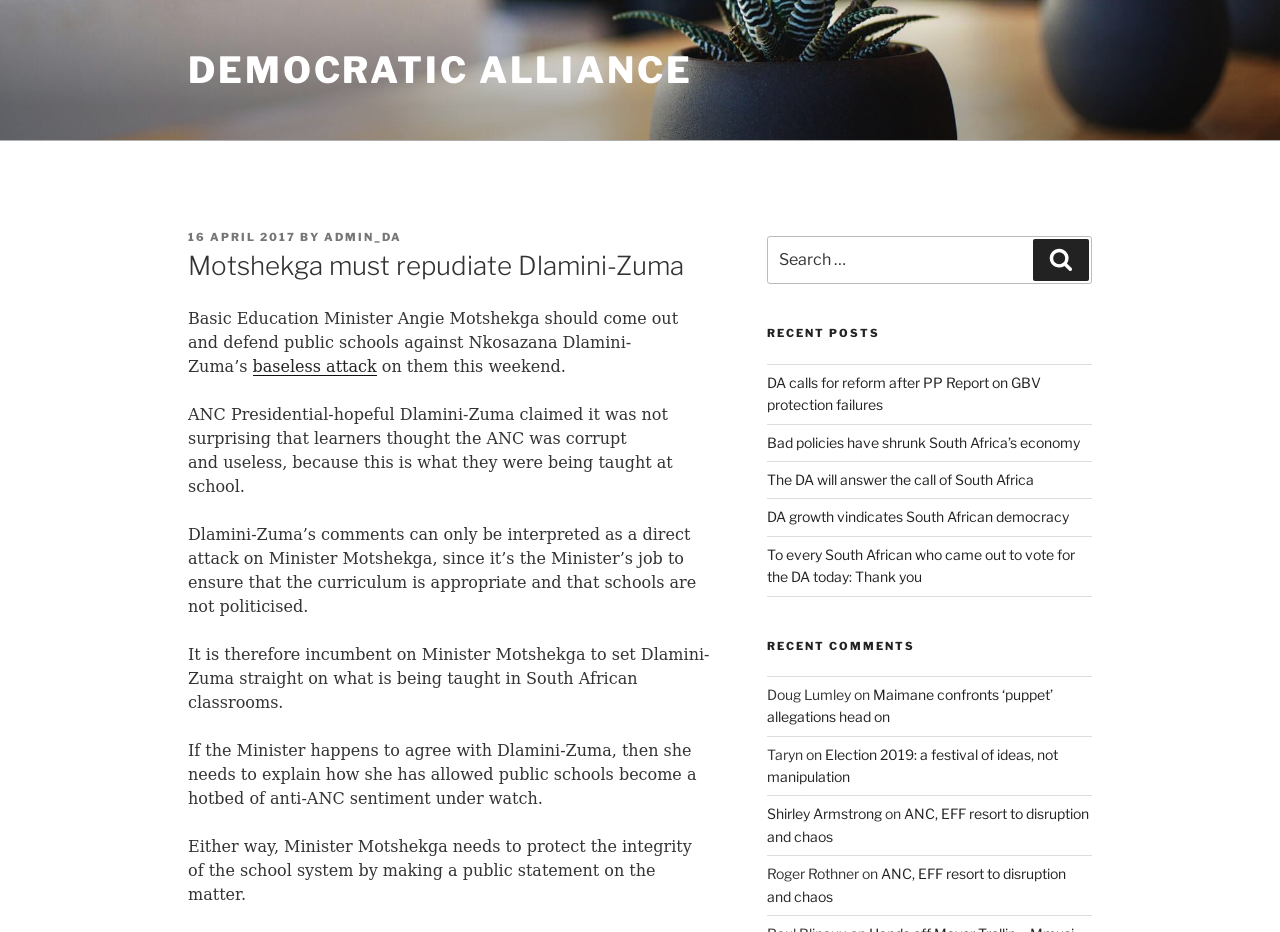Can you show the bounding box coordinates of the region to click on to complete the task described in the instruction: "View the 'RECENT COMMENTS' section"?

[0.599, 0.685, 0.853, 0.702]